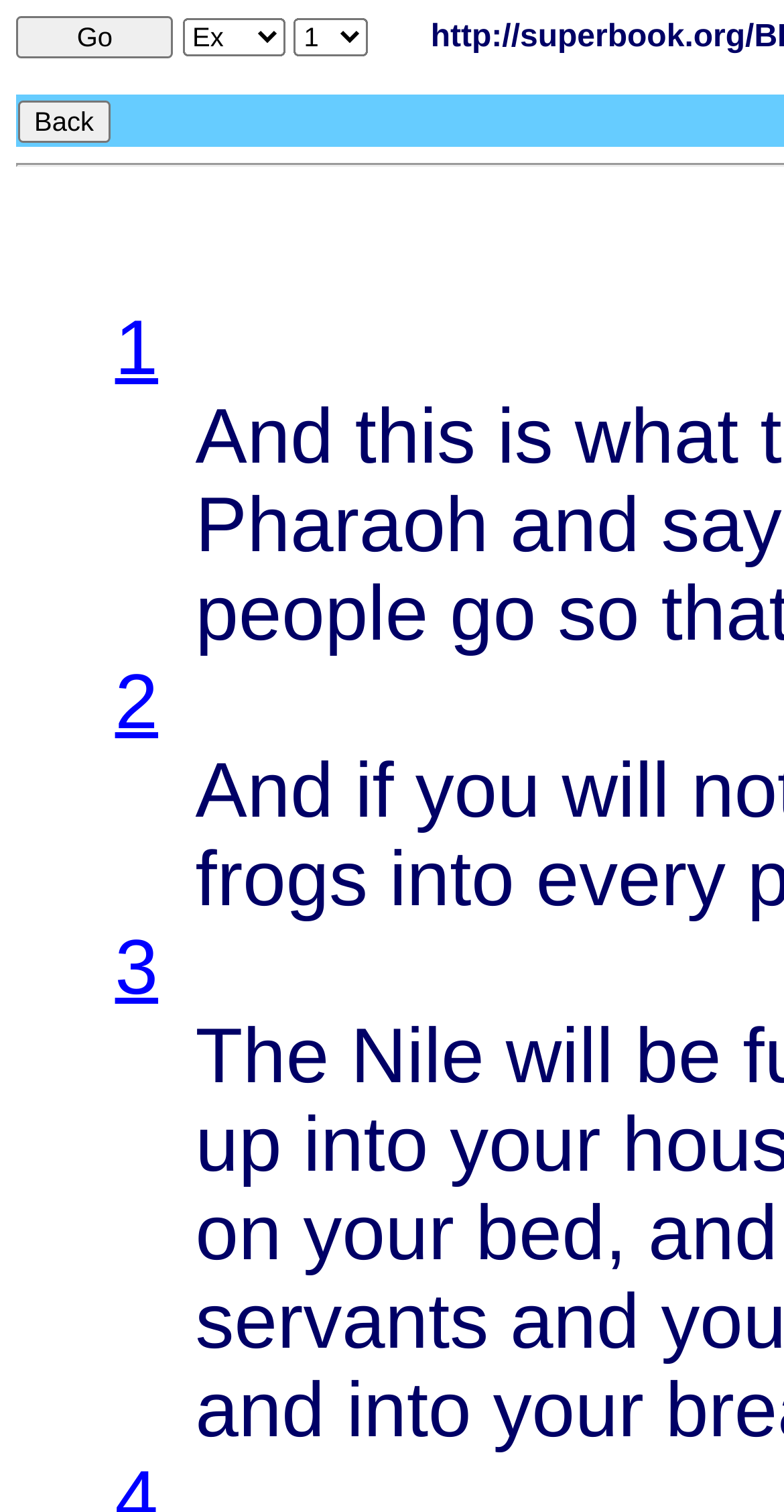Given the description of the UI element: "Pharaoh", predict the bounding box coordinates in the form of [left, top, right, bottom], with each value being a float between 0 and 1.

[0.249, 0.319, 0.623, 0.376]